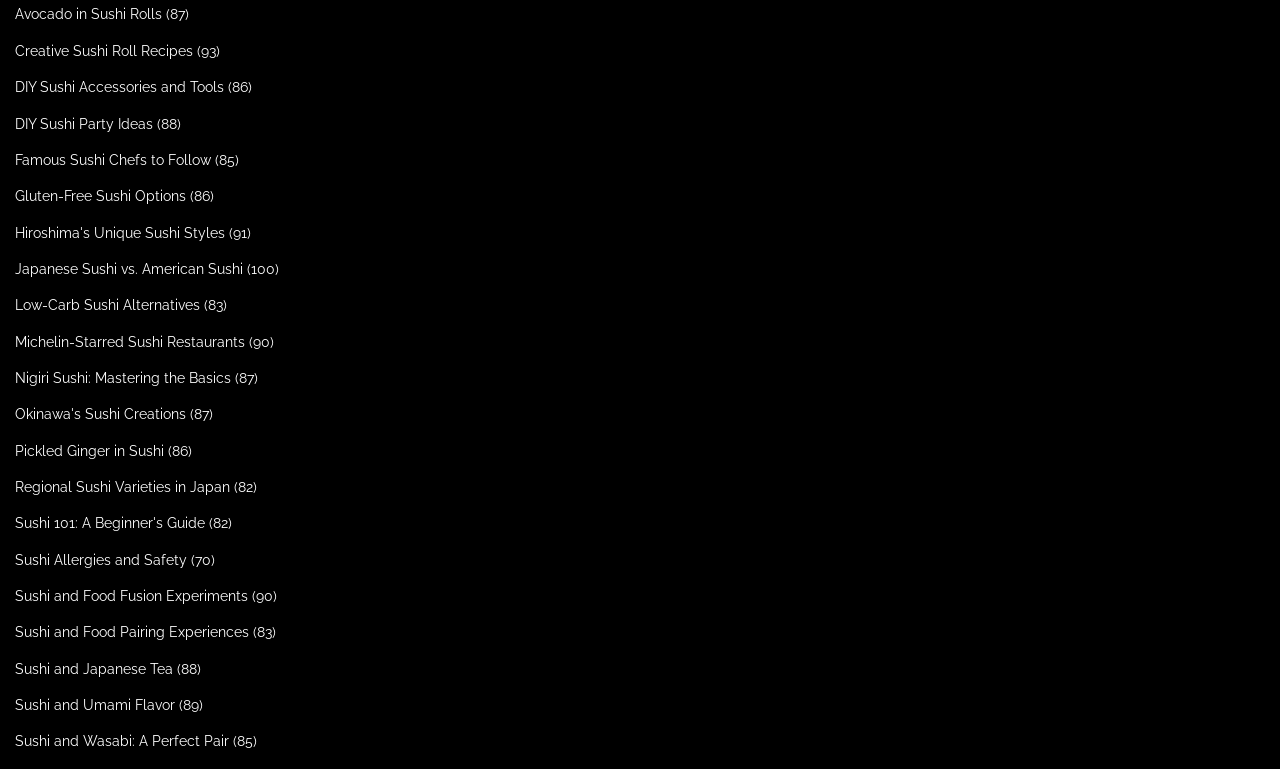Provide the bounding box coordinates of the UI element that matches the description: "Sushi and Japanese Tea".

[0.012, 0.859, 0.135, 0.88]